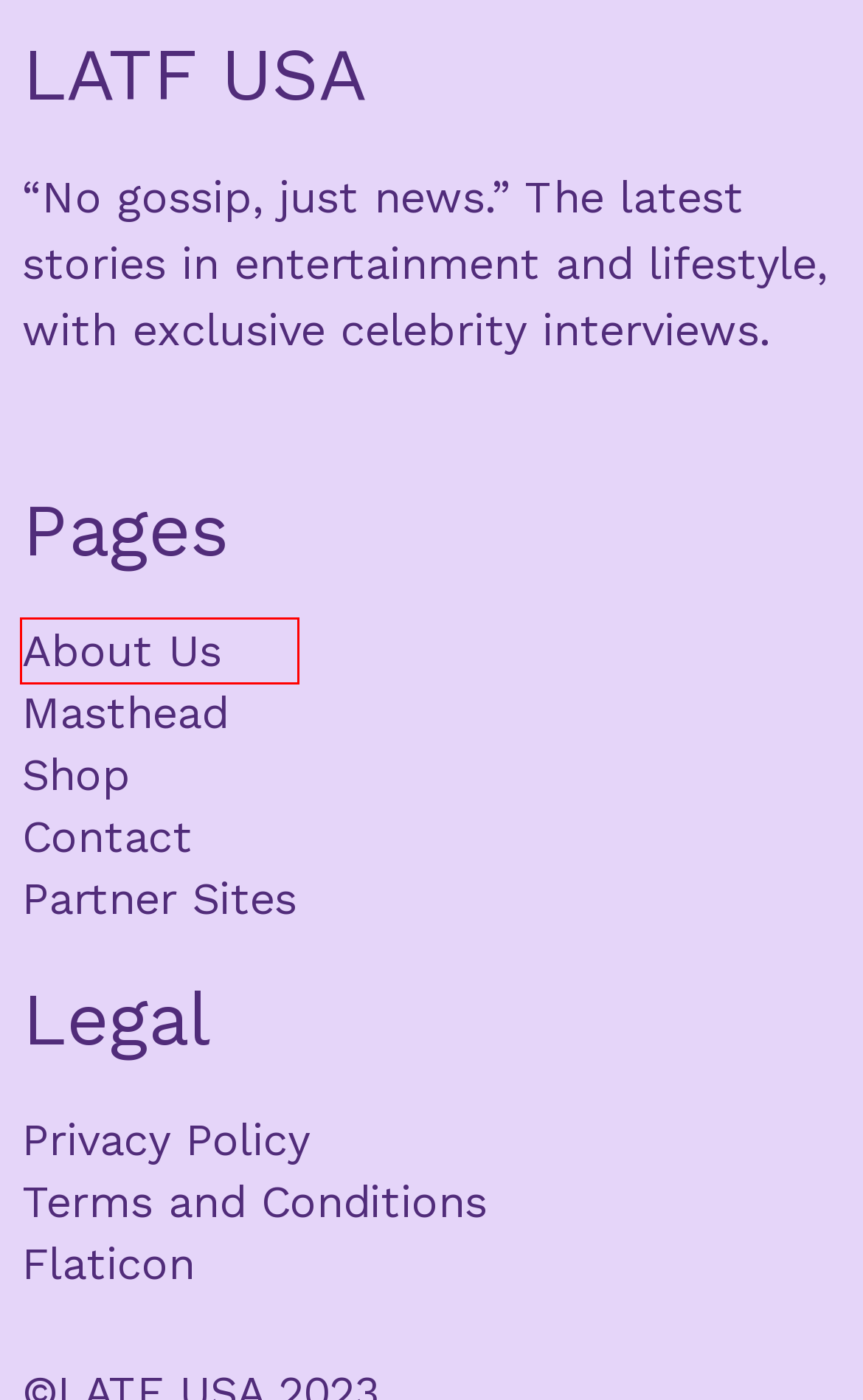Look at the screenshot of a webpage that includes a red bounding box around a UI element. Select the most appropriate webpage description that matches the page seen after clicking the highlighted element. Here are the candidates:
A. About Us | LATF USA NEWS
B. PRIVACY CENTER: LATF USA Privacy Policy | LATF USA NEWS
C. Masthead | LATF USA NEWS
D. Serena Williams To Host The 2024 ESPYS | LATF USA NEWS
E. Terms and Conditions | LATF USA NEWS
F. Contact Us | LATF USA NEWS
G. Shop | LATF USA NEWS
H. Disney+, Hulu and Max Offered As A Bundle But Will You Save Money | LATF USA NEWS

A